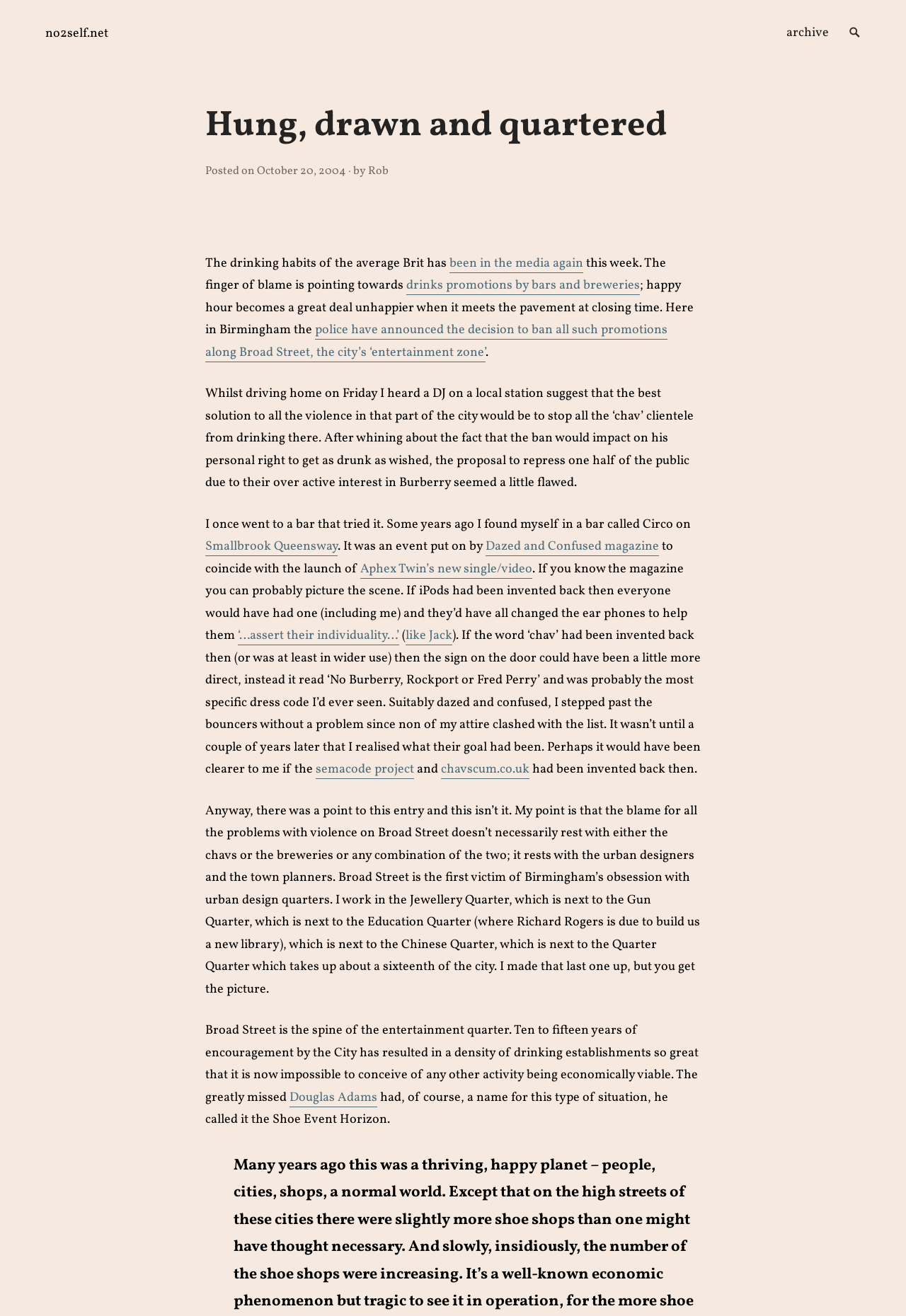Find the bounding box coordinates of the element you need to click on to perform this action: 'read about drinks promotions by bars and breweries'. The coordinates should be represented by four float values between 0 and 1, in the format [left, top, right, bottom].

[0.448, 0.21, 0.706, 0.224]